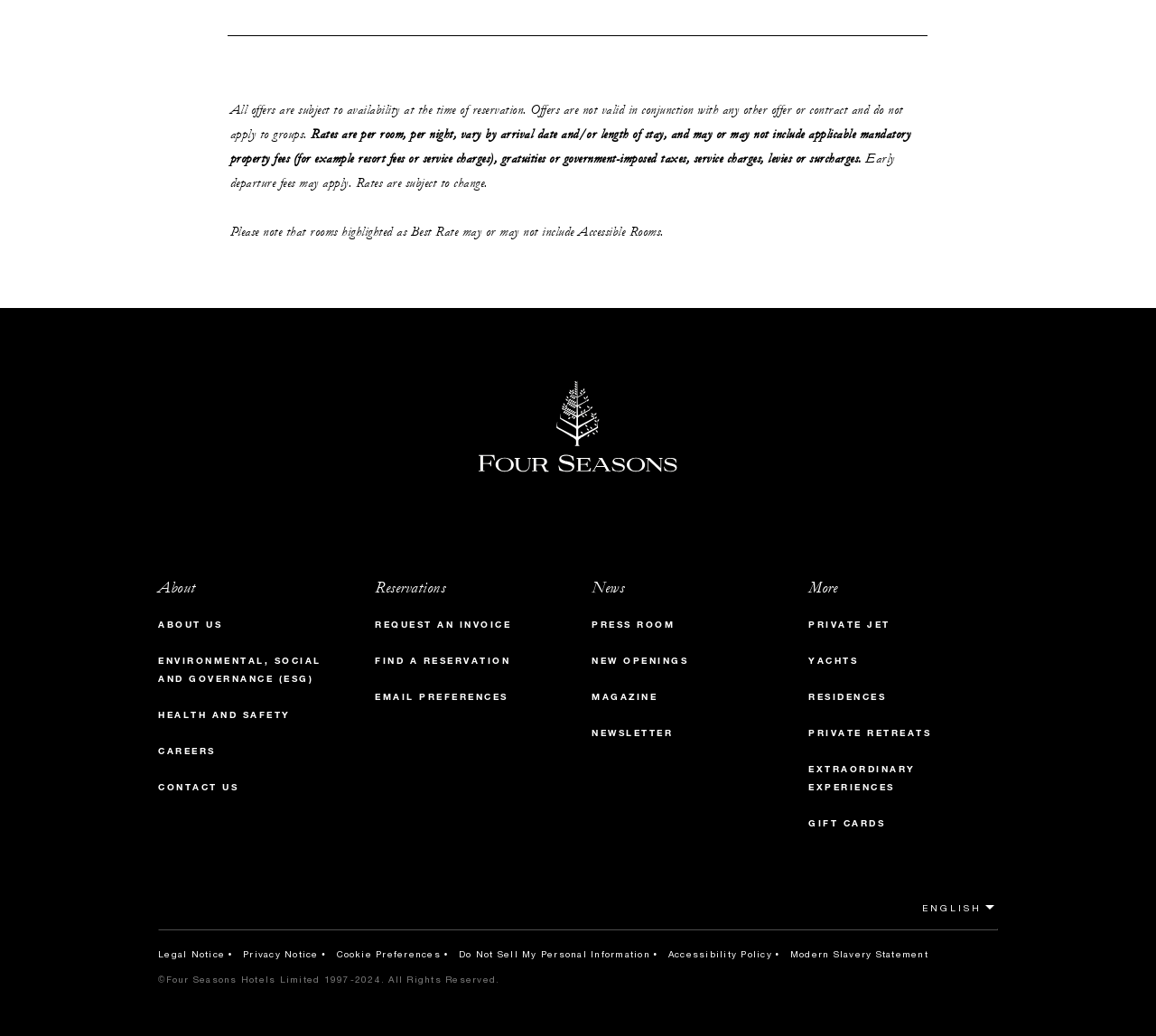Please identify the bounding box coordinates of the element I should click to complete this instruction: 'View News'. The coordinates should be given as four float numbers between 0 and 1, like this: [left, top, right, bottom].

[0.5, 0.556, 0.688, 0.769]